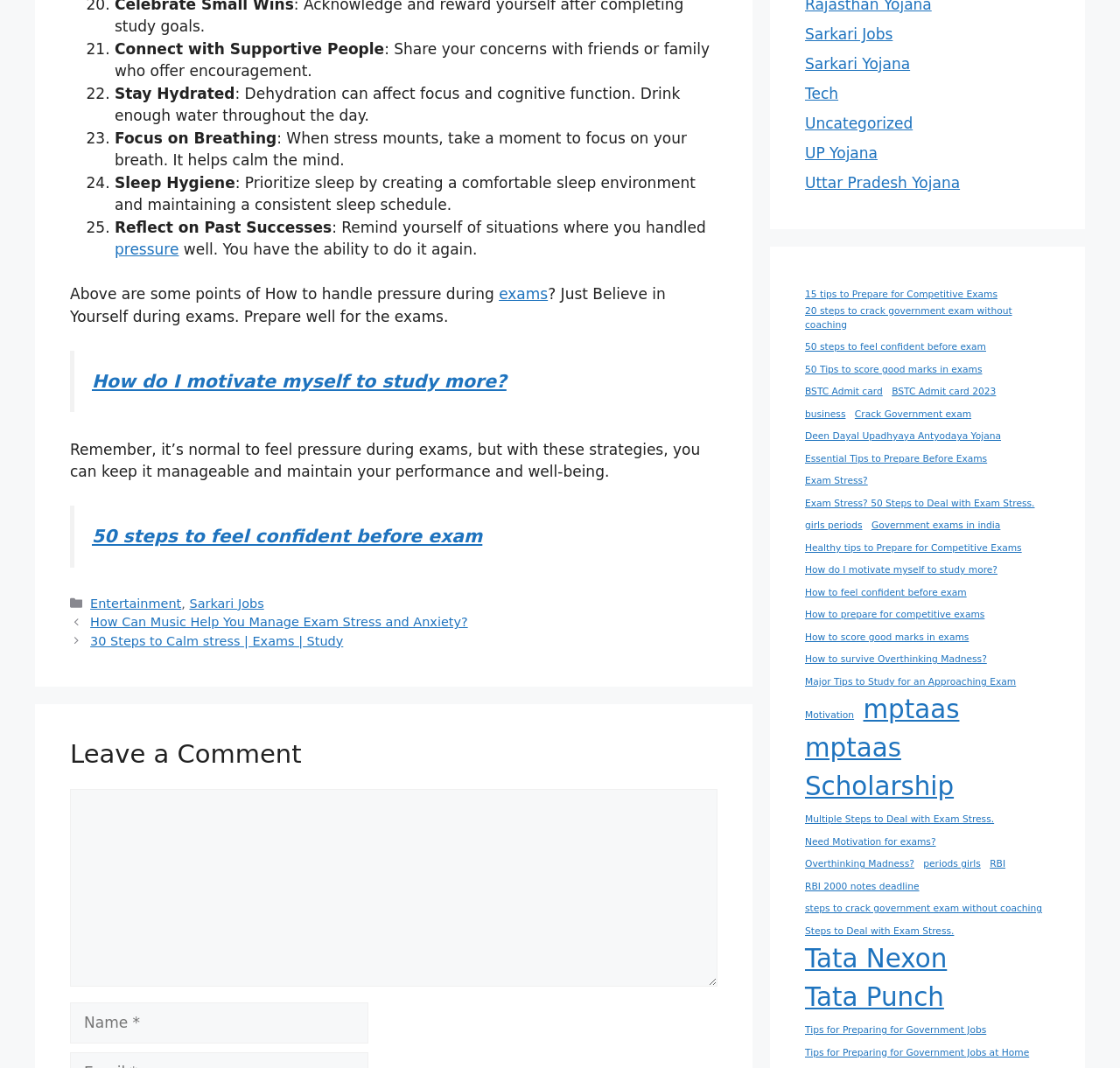What is the purpose of reflecting on past successes?
Look at the image and provide a short answer using one word or a phrase.

To remind oneself of ability